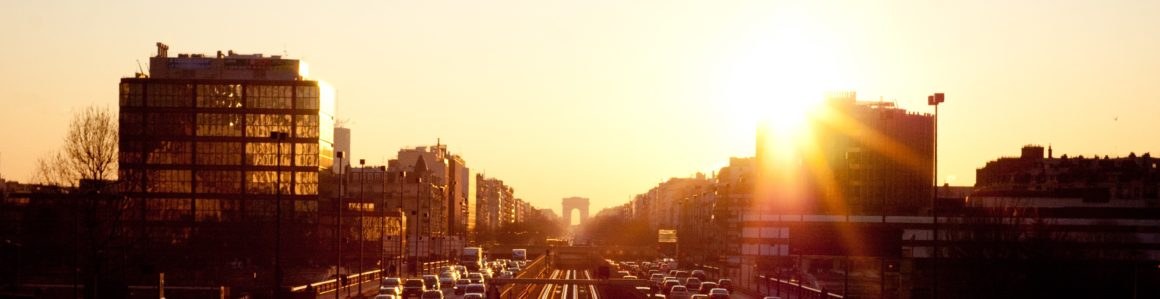What is the focal point in the background? From the image, respond with a single word or brief phrase.

Distant archway